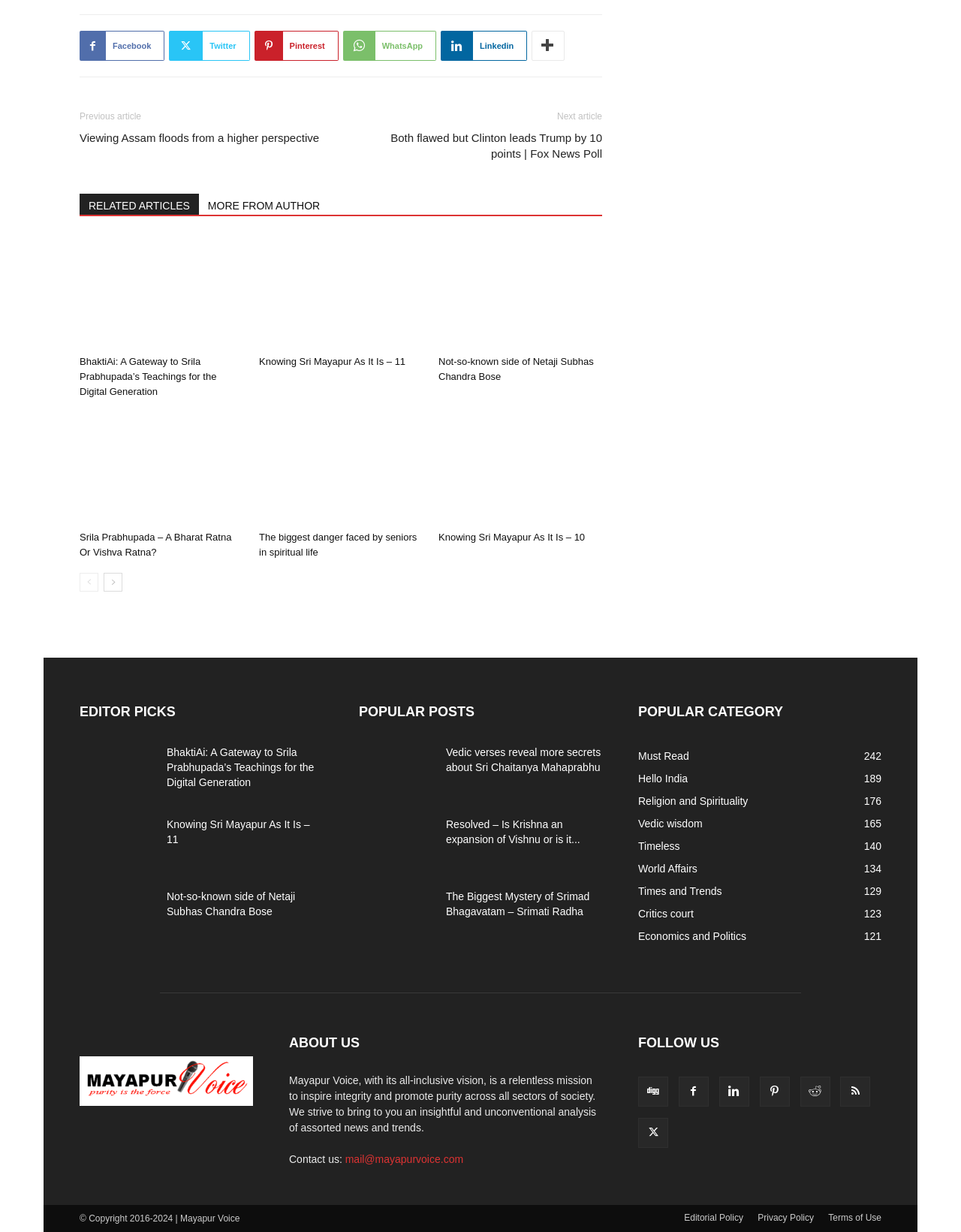Find the bounding box coordinates for the area that must be clicked to perform this action: "View the article 'BhaktiAi: A Gateway to Srila Prabhupada’s Teachings for the Digital Generation'".

[0.083, 0.289, 0.225, 0.322]